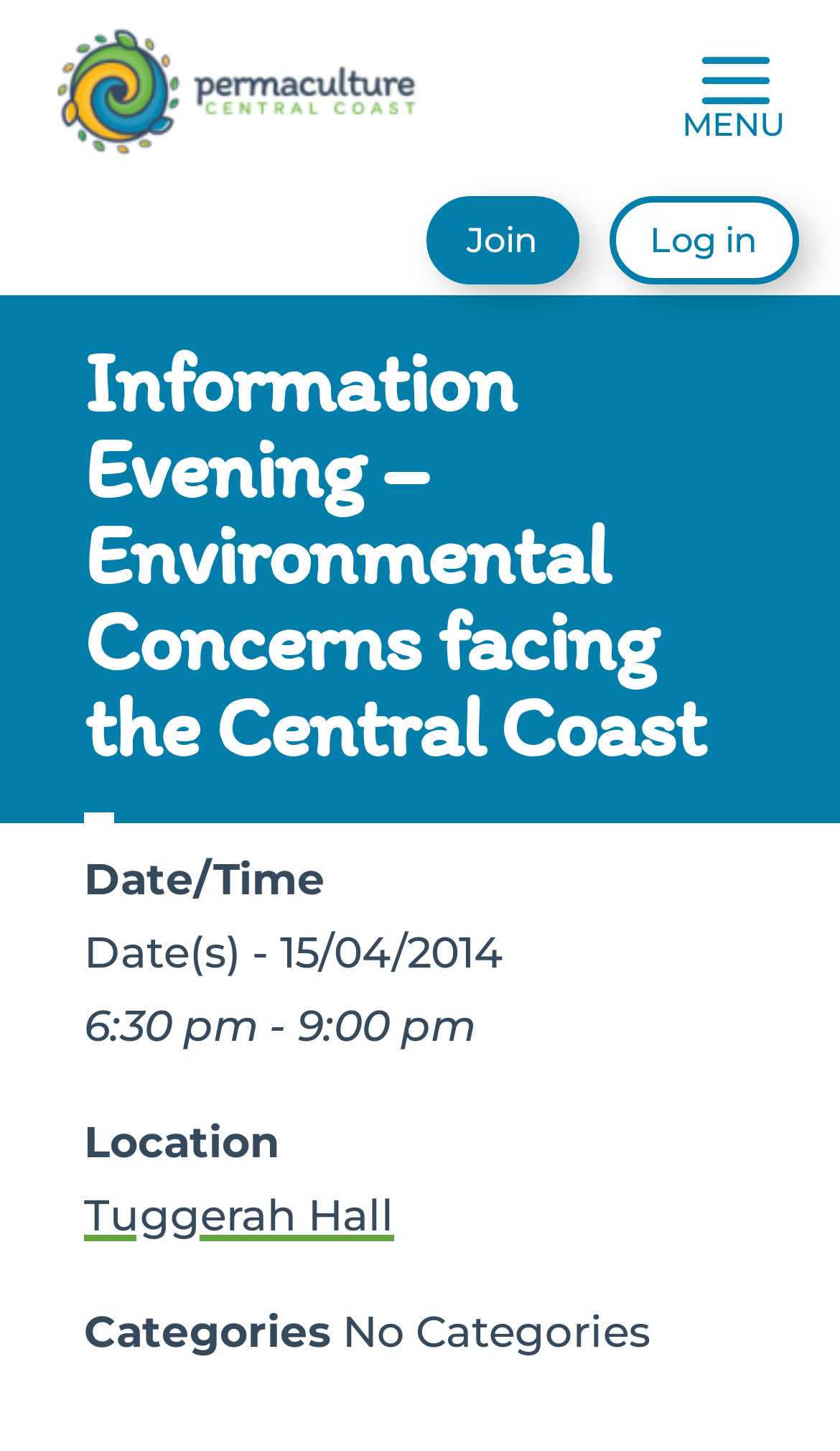What is the date of the information evening?
Using the visual information, reply with a single word or short phrase.

15/04/2014